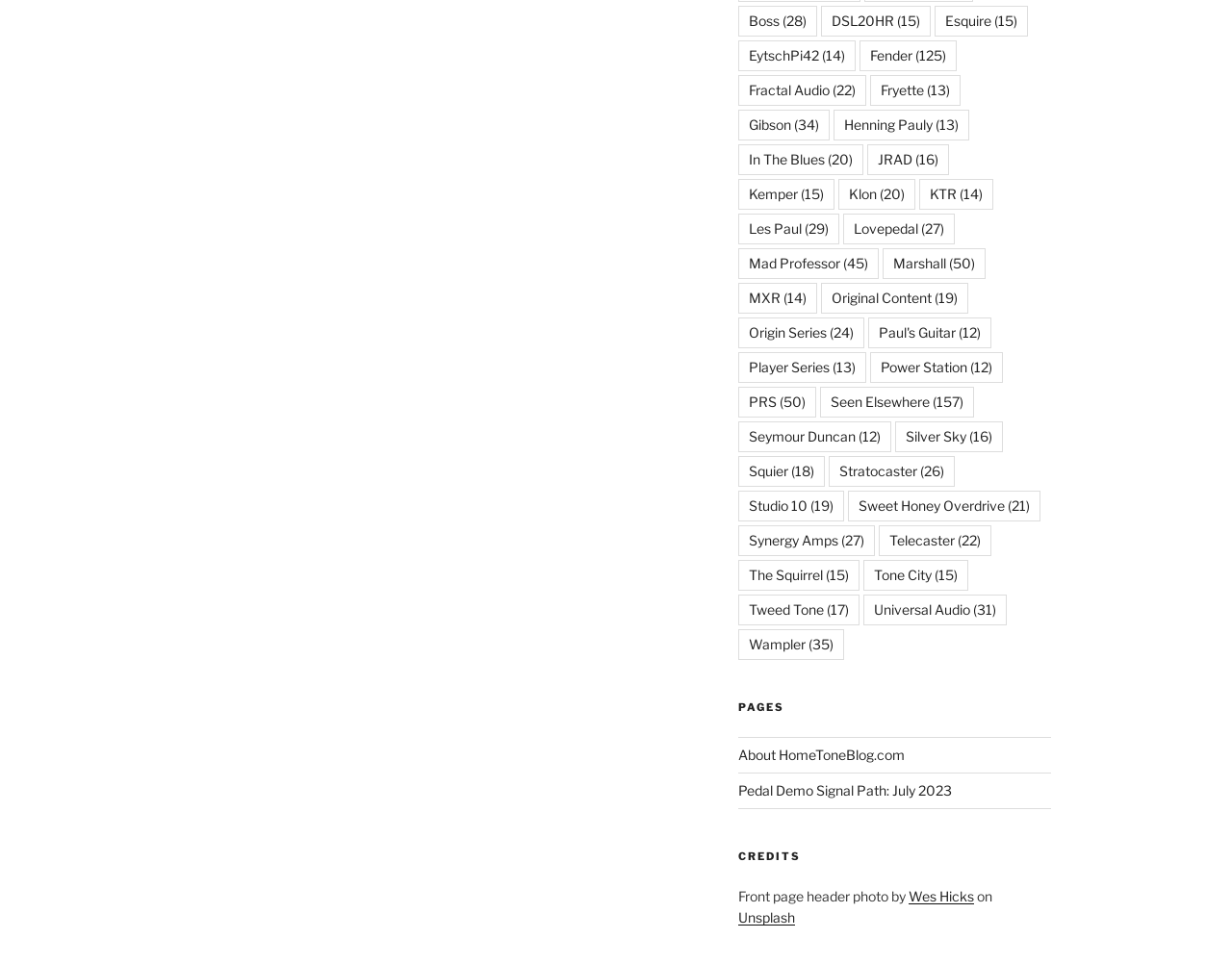What is the category with the fewest items?
Please give a detailed and elaborate answer to the question based on the image.

After reviewing the links on the webpage, I found that several categories have 12 items, including 'Paul's Guitar', 'Power Station', 'Seymour Duncan', and 'The Squirrel'. These categories have the fewest items among all the listed categories.